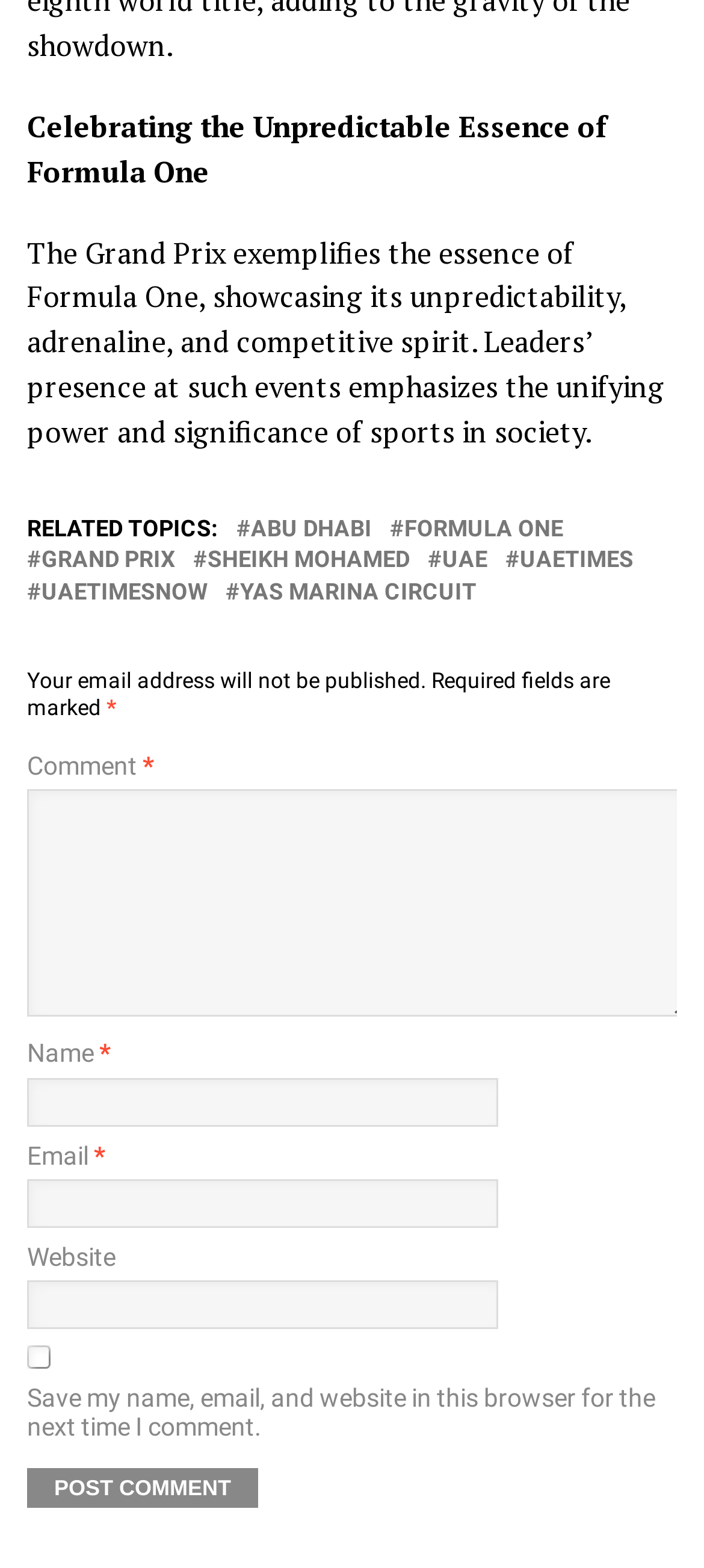Determine the bounding box coordinates of the clickable region to follow the instruction: "Check the 'Save my name, email, and website in this browser for the next time I comment' checkbox".

[0.038, 0.858, 0.072, 0.873]